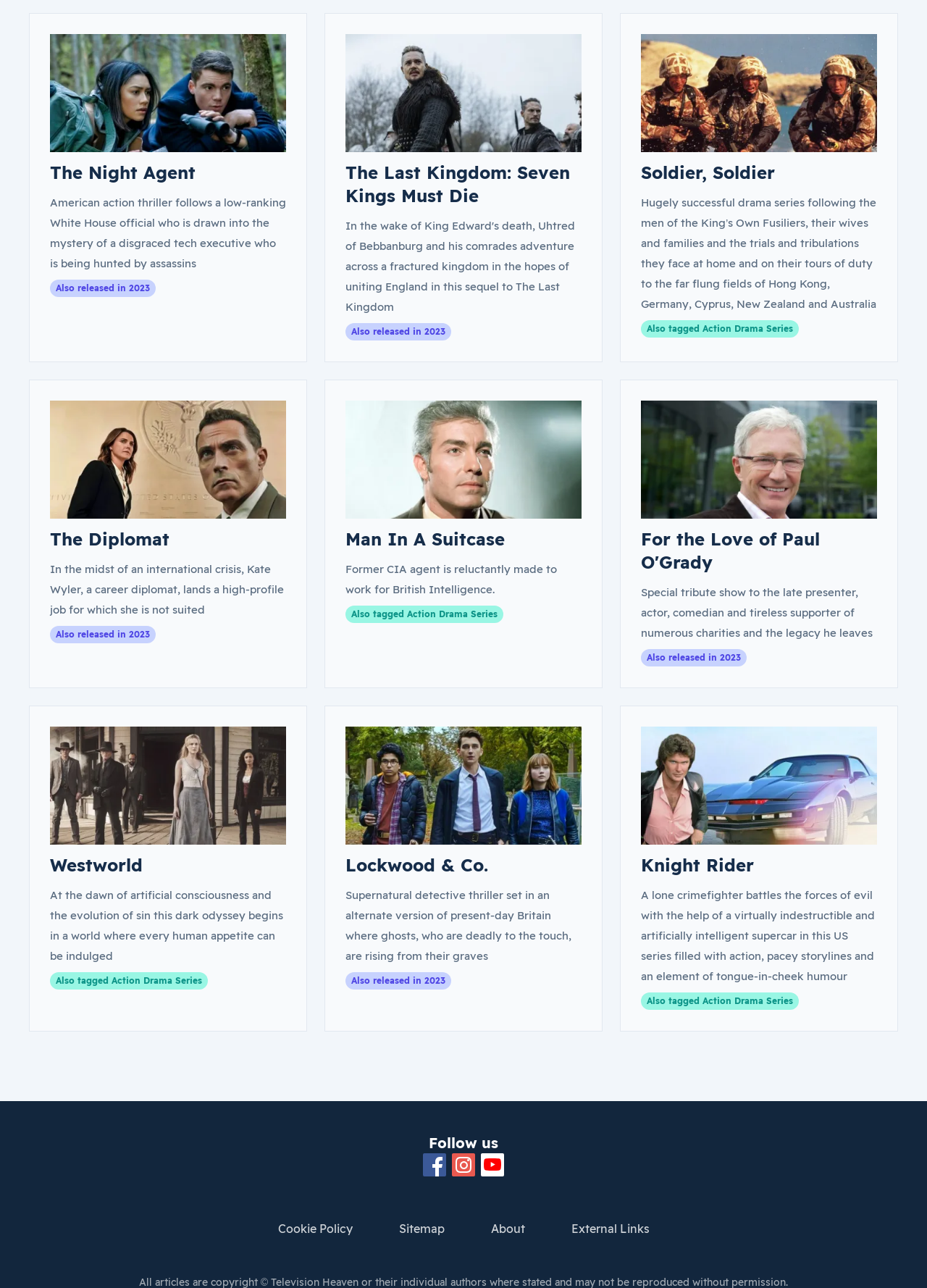Identify the bounding box for the UI element specified in this description: "About". The coordinates must be four float numbers between 0 and 1, formatted as [left, top, right, bottom].

[0.504, 0.94, 0.591, 0.967]